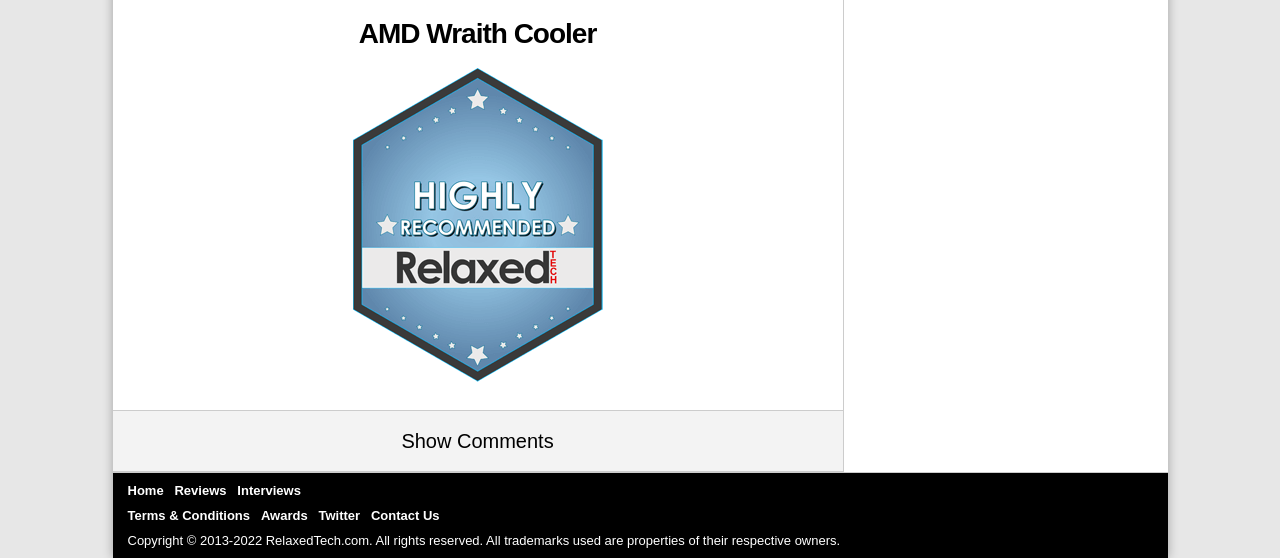Locate the bounding box coordinates of the area you need to click to fulfill this instruction: 'Follow on Twitter'. The coordinates must be in the form of four float numbers ranging from 0 to 1: [left, top, right, bottom].

[0.249, 0.91, 0.287, 0.937]